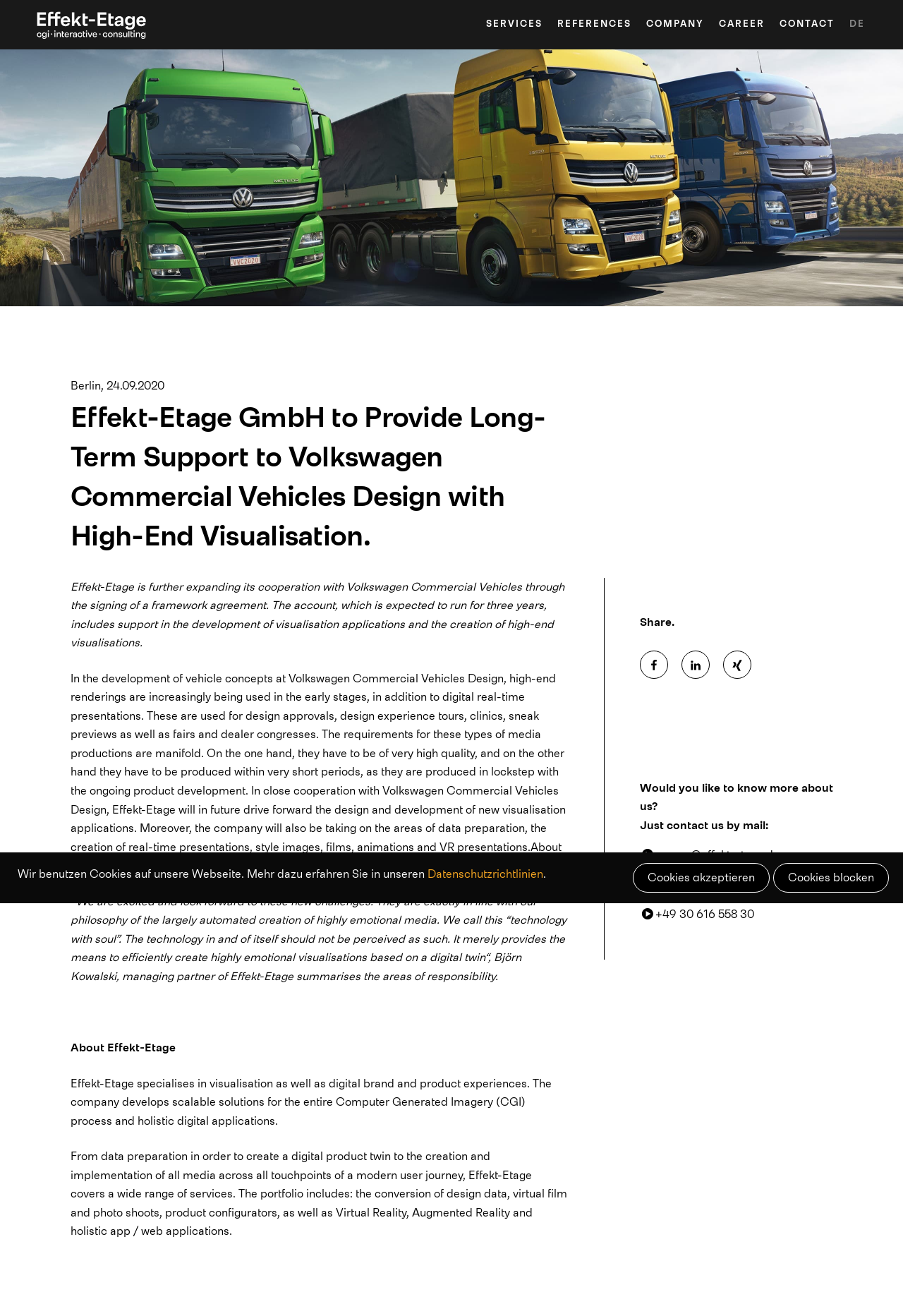Identify the bounding box coordinates for the UI element described as follows: Career. Use the format (top-left x, top-left y, bottom-right x, bottom-right y) and ensure all values are floating point numbers between 0 and 1.

[0.796, 0.012, 0.847, 0.026]